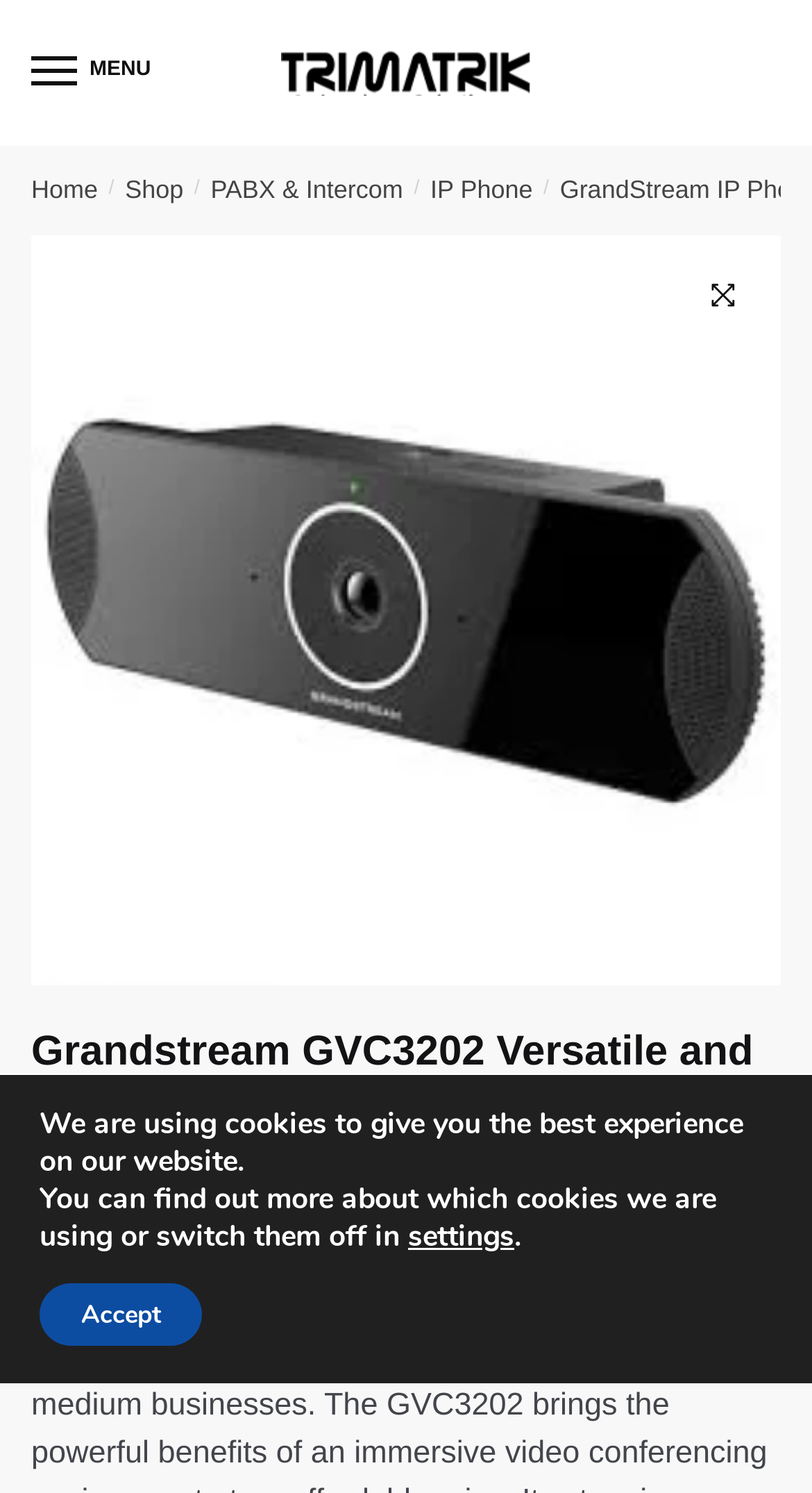Find the bounding box coordinates of the element to click in order to complete this instruction: "Click the menu button". The bounding box coordinates must be four float numbers between 0 and 1, denoted as [left, top, right, bottom].

[0.038, 0.038, 0.1, 0.06]